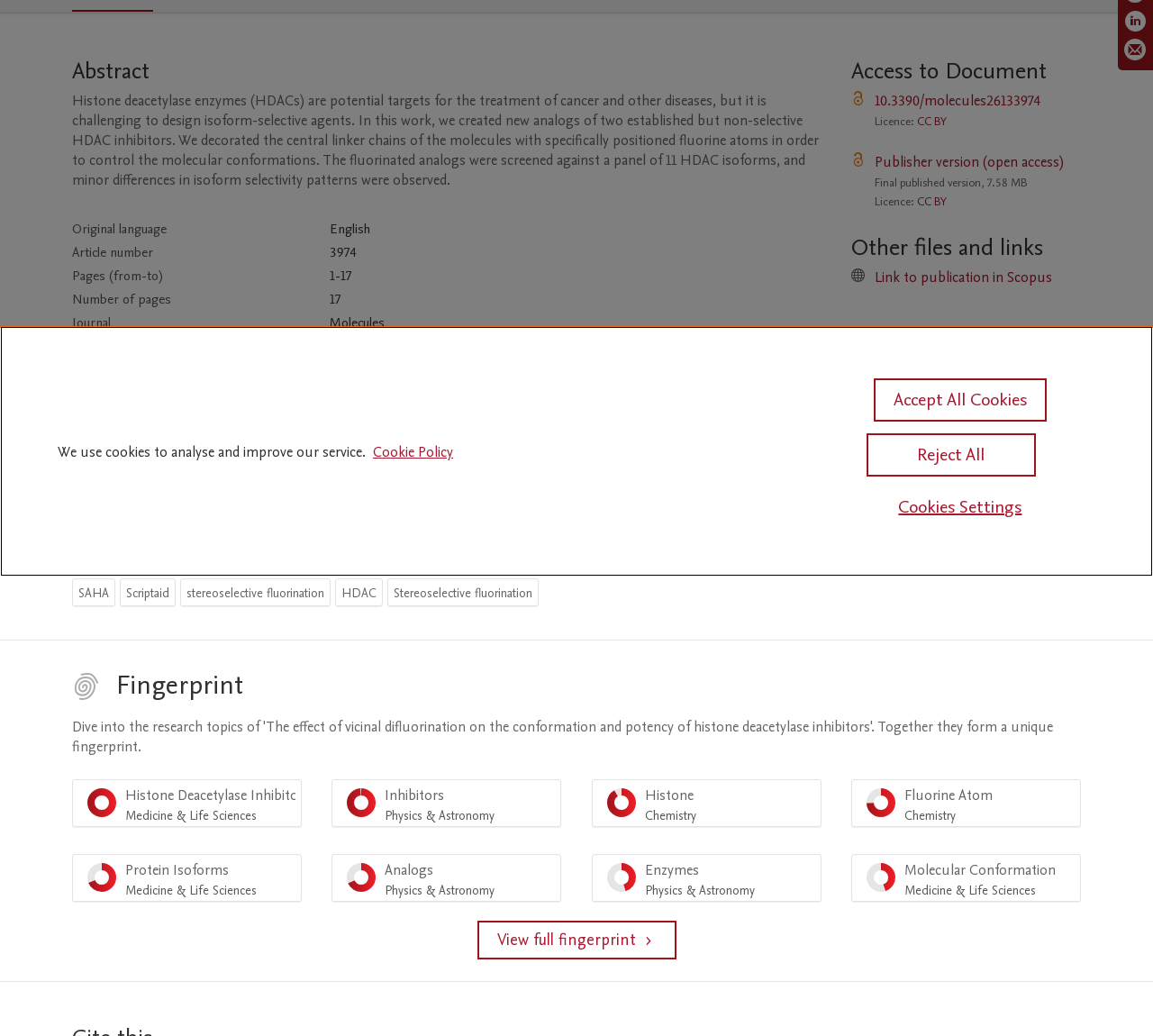For the element described, predict the bounding box coordinates as (top-left x, top-left y, bottom-right x, bottom-right y). All values should be between 0 and 1. Element description: Link to publication in Scopus

[0.759, 0.258, 0.913, 0.277]